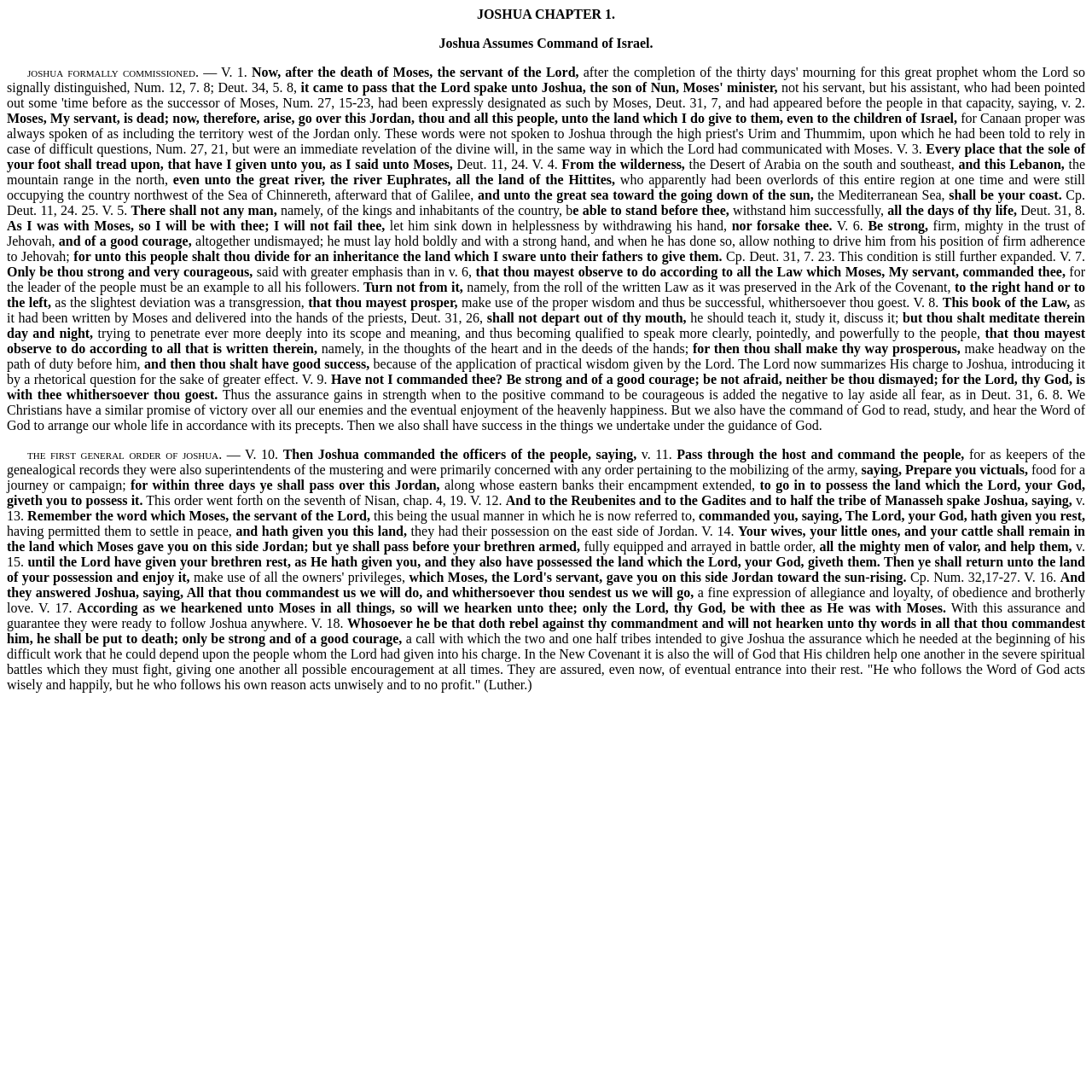Who is Joshua speaking to in verse 10?
Based on the image, answer the question with as much detail as possible.

According to verse 10, Joshua is speaking to the officers of the people, as stated in the text, 'Then Joshua commanded the officers of the people, saying,'.